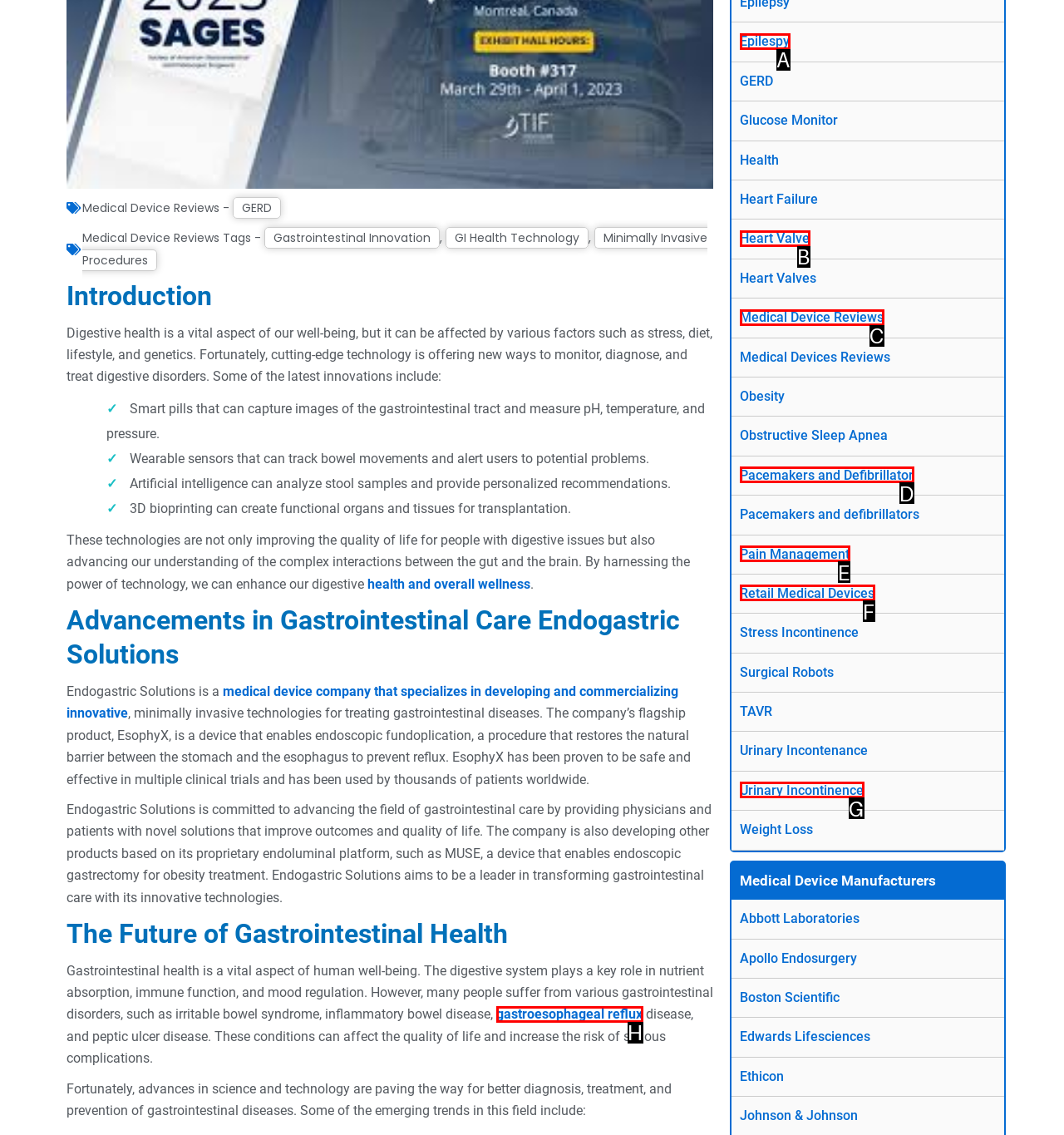Point out the option that aligns with the description: Heart Valve
Provide the letter of the corresponding choice directly.

B